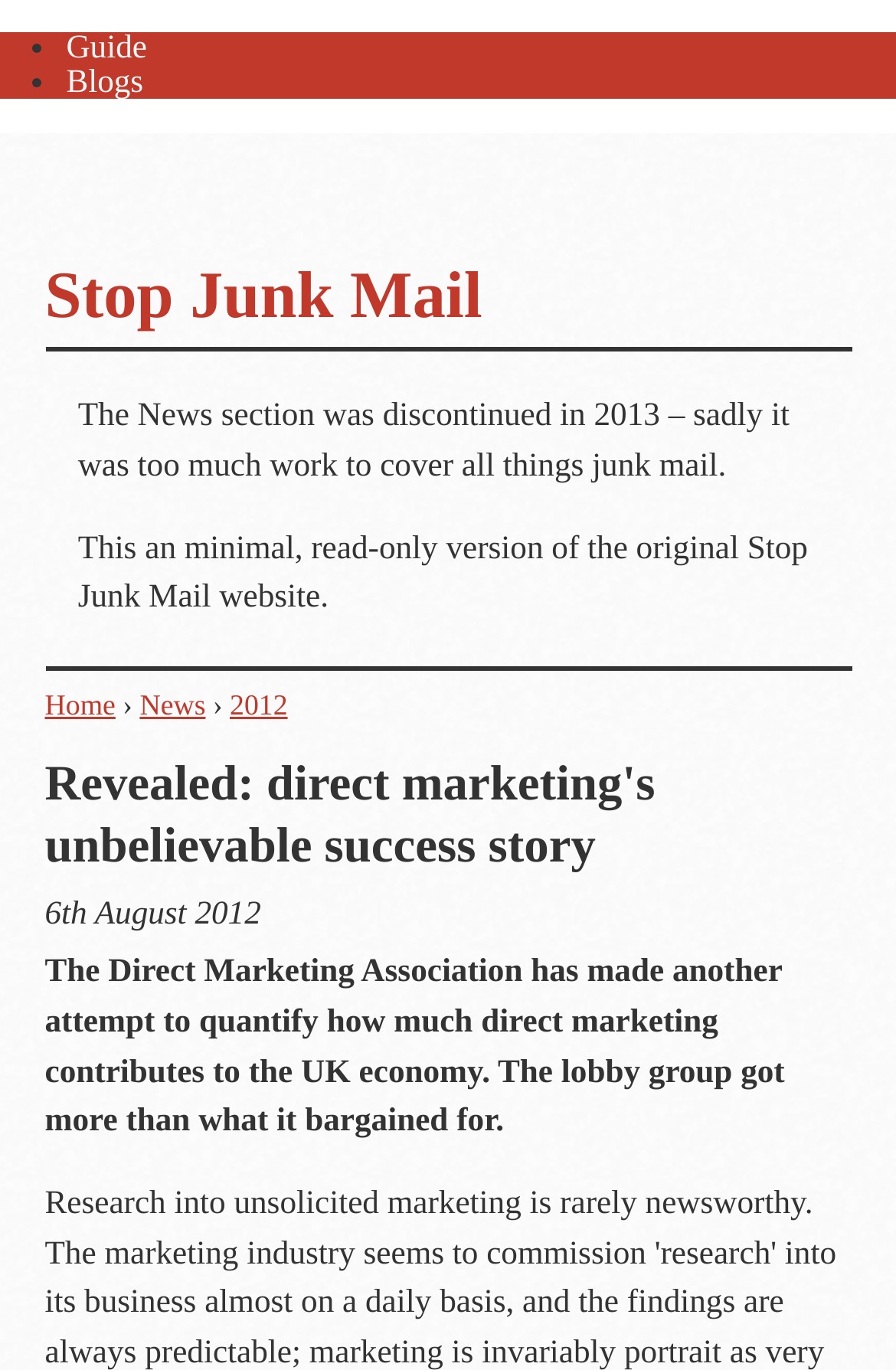Describe every aspect of the webpage in a detailed manner.

The webpage is about Stop Junk Mail, with a focus on a specific article titled "Revealed: direct marketing's unbelievable success story". At the top, there is a main menu with three links: "Guide", "Blogs", and a separator. Below the main menu, the website's title "Stop Junk Mail" is prominently displayed. 

Under the title, there are two paragraphs of text. The first paragraph explains that the News section was discontinued in 2013 due to the overwhelming amount of work required to cover all things junk mail. The second paragraph notes that this is a minimal, read-only version of the original Stop Junk Mail website.

To the right of the title, there is a navigation menu with links to "Home", "News", and "2012", separated by a "›" symbol. 

The main article, "Revealed: direct marketing's unbelievable success story", is displayed below the navigation menu. The article's title is followed by a header with the date "6th August 2012". The article's content is a single paragraph that discusses the Direct Marketing Association's attempt to quantify the contribution of direct marketing to the UK economy.